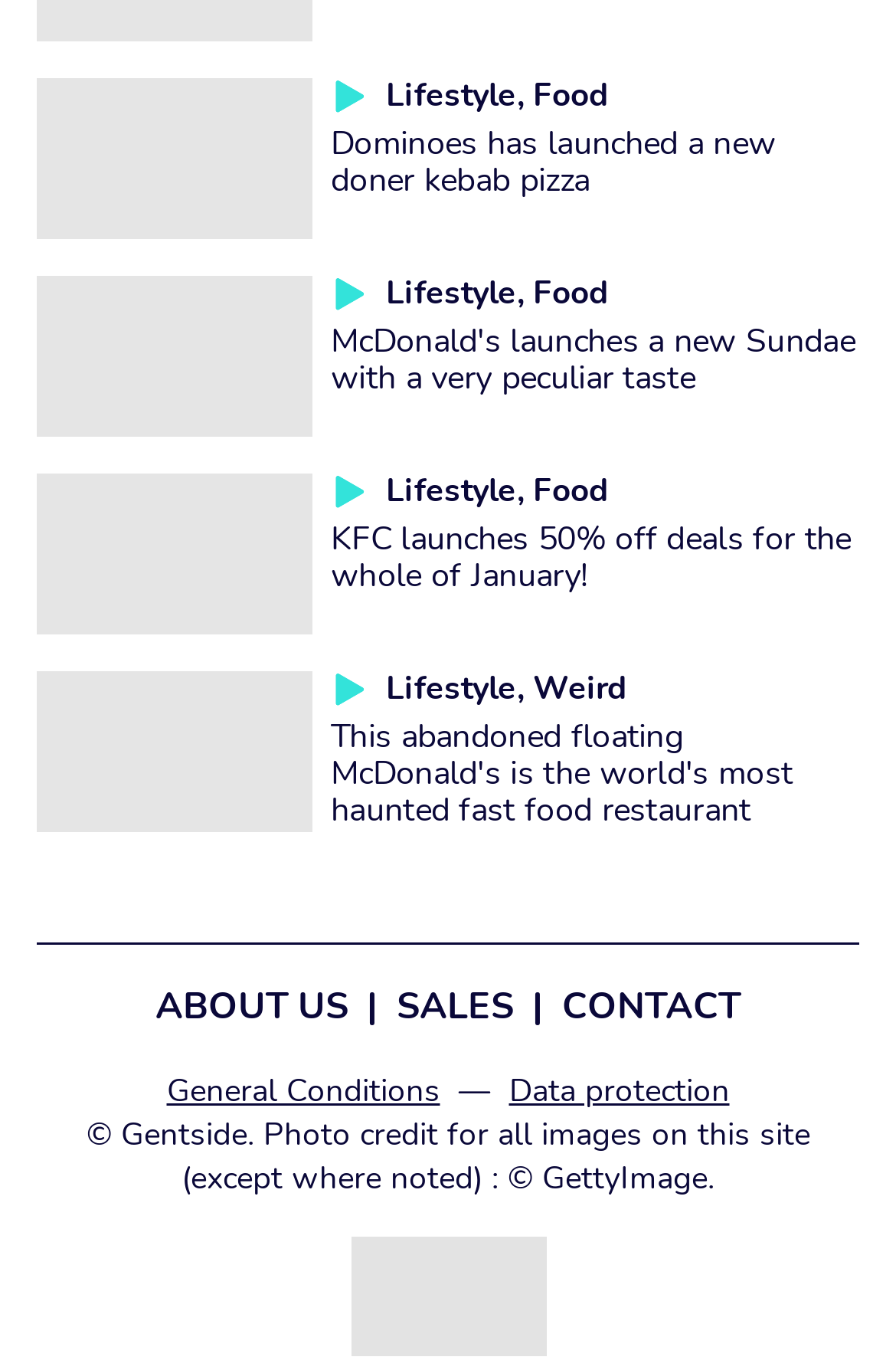Determine the bounding box coordinates of the clickable region to follow the instruction: "View KFC's 50% off deals".

[0.369, 0.376, 0.95, 0.437]